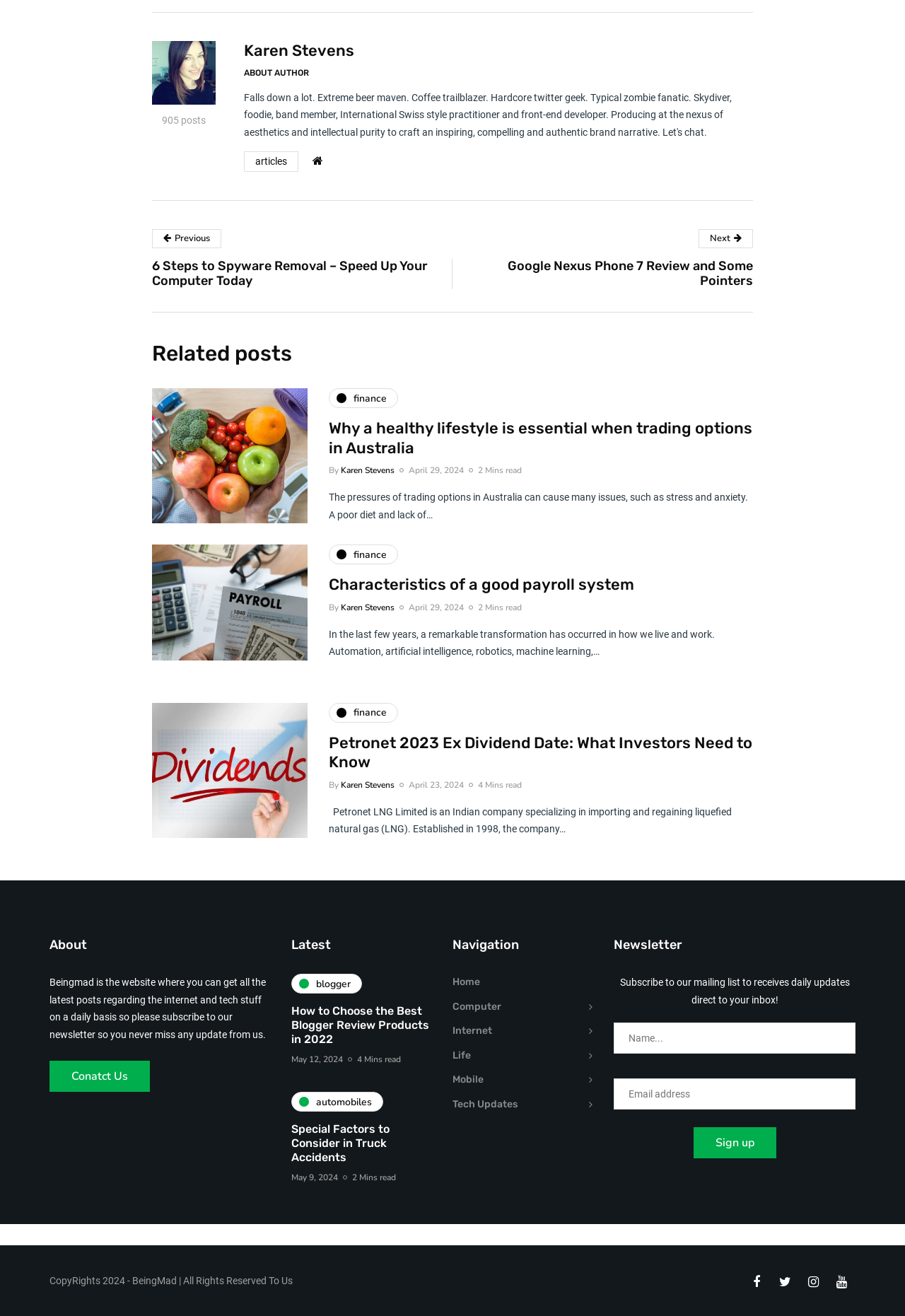Using the format (top-left x, top-left y, bottom-right x, bottom-right y), and given the element description, identify the bounding box coordinates within the screenshot: MobFoods

None